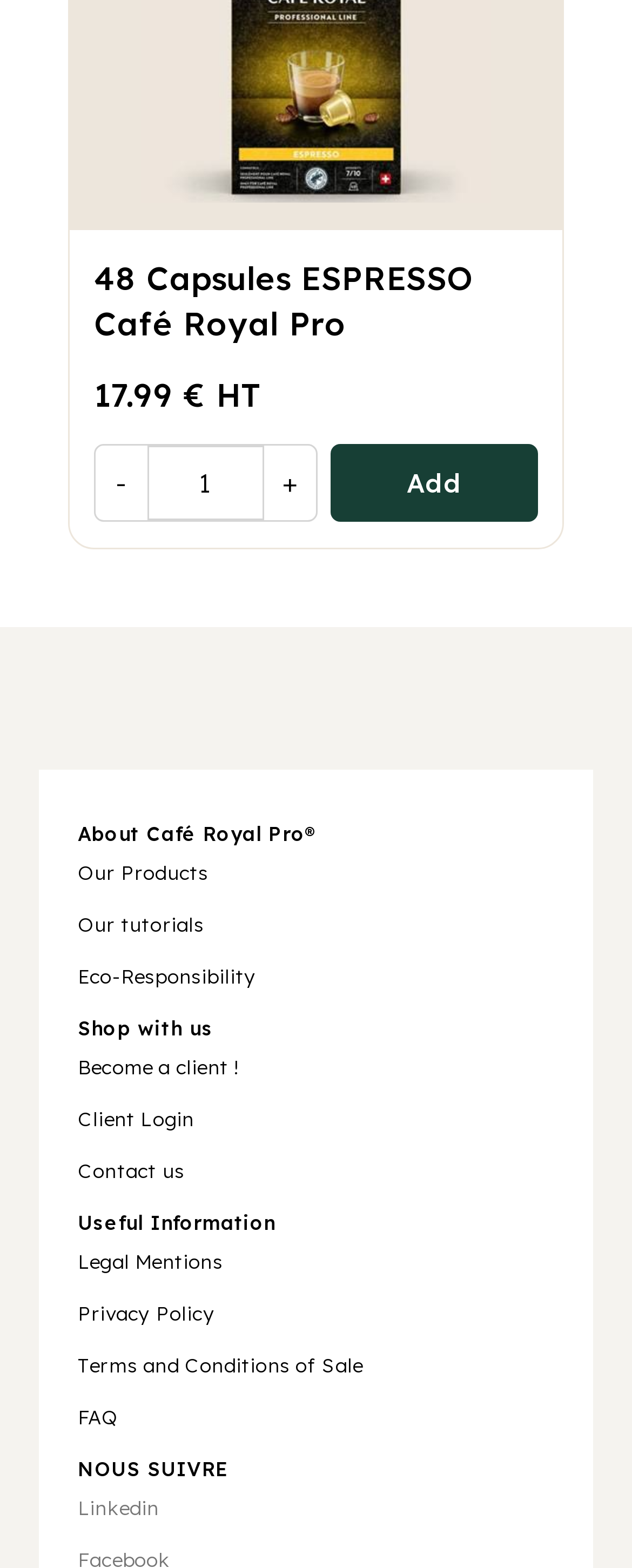Provide the bounding box coordinates, formatted as (top-left x, top-left y, bottom-right x, bottom-right y), with all values being floating point numbers between 0 and 1. Identify the bounding box of the UI element that matches the description: Contact us

[0.123, 0.739, 0.292, 0.754]